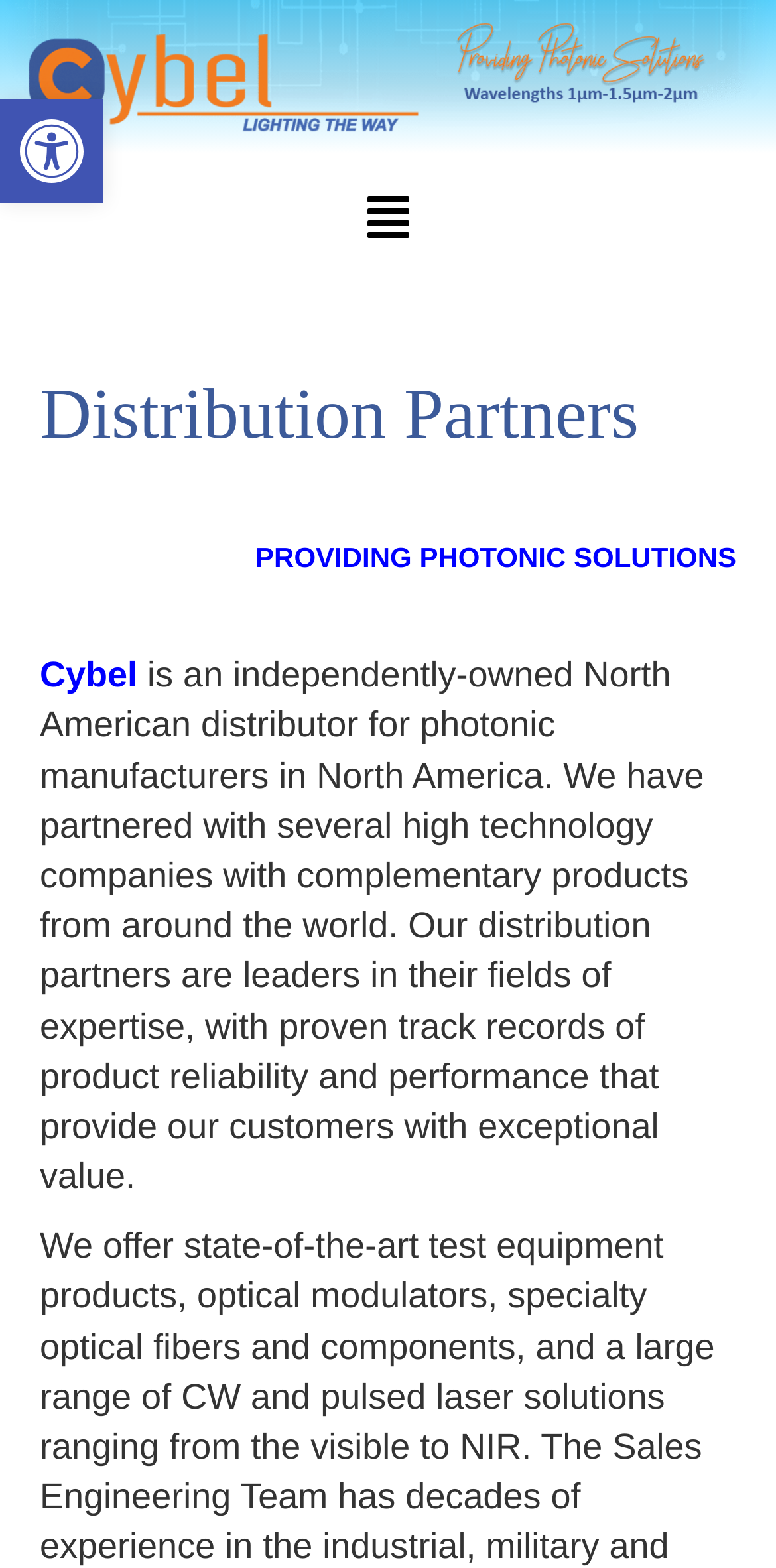Provide the bounding box coordinates of the HTML element this sentence describes: "alt="newheaderpic6" title="newheaderpic6"". The bounding box coordinates consist of four float numbers between 0 and 1, i.e., [left, top, right, bottom].

[0.0, 0.037, 1.0, 0.057]